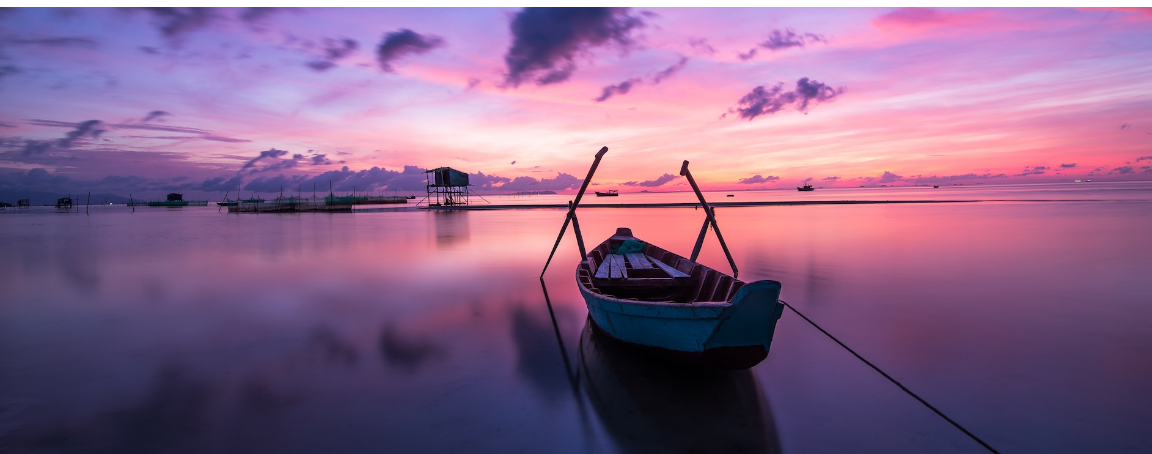What is reflected on the water's surface?
Provide an in-depth and detailed explanation in response to the question.

According to the caption, the smooth surface of the water reflects a stunning gradient of colors, which transitions from warm oranges and pinks to cool purples and blues as the sun dips below the horizon.